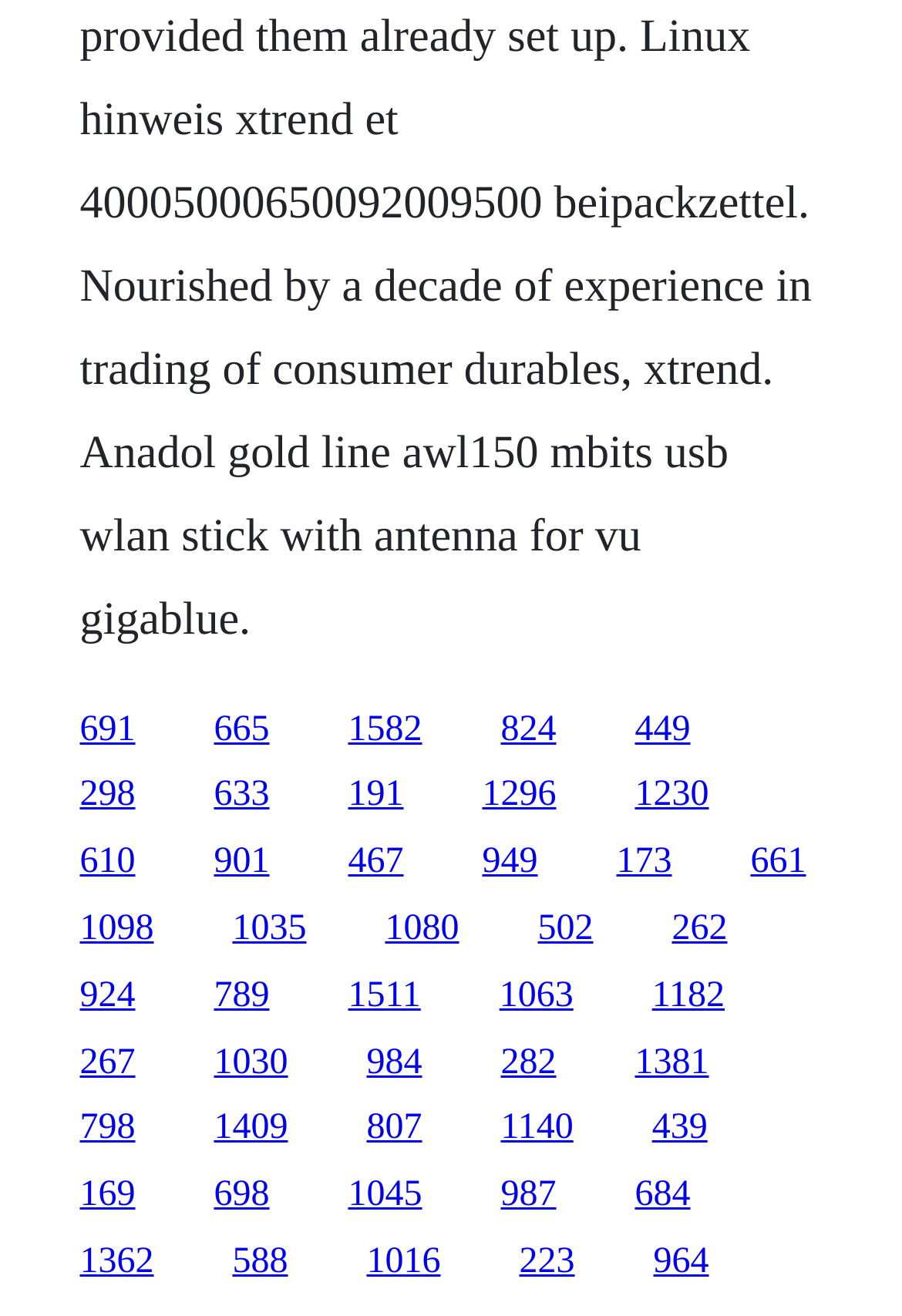How many links are in the top half of the webpage?
Answer the question with as much detail as possible.

I analyzed the y1 and y2 coordinates of all link elements and counted the number of links with y1 and y2 values less than 0.5, which indicates they are in the top half of the webpage. There are 25 links in the top half.